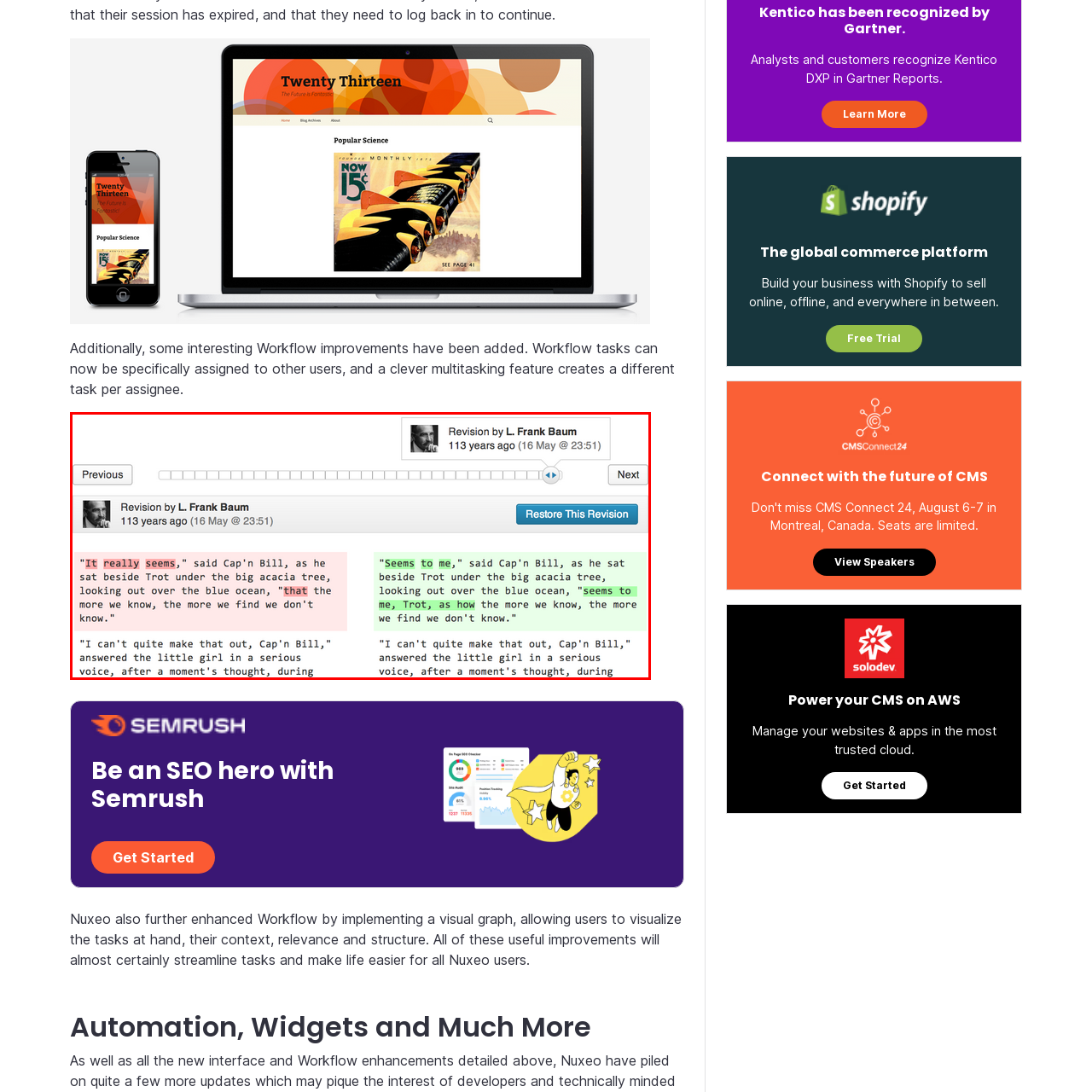What is the purpose of the visual graph feature?
Pay attention to the image surrounded by the red bounding box and respond to the question with a detailed answer.

According to the caption, the visual graph is introduced to help users visualize tasks, providing insights into their context and structure, which ultimately aims to streamline processes and enhance the user experience.